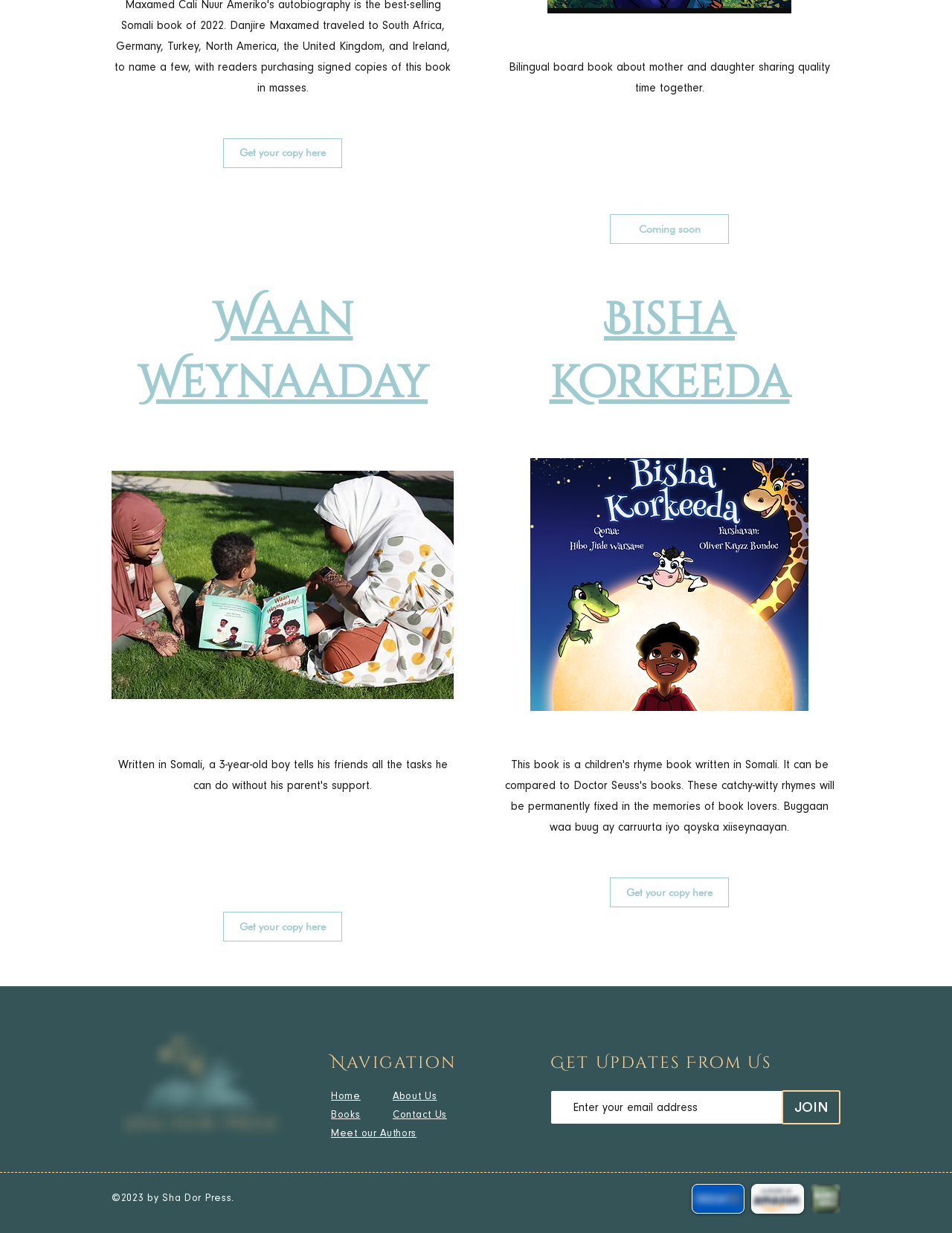Please specify the bounding box coordinates for the clickable region that will help you carry out the instruction: "Click on 'Coming soon'".

[0.641, 0.174, 0.766, 0.198]